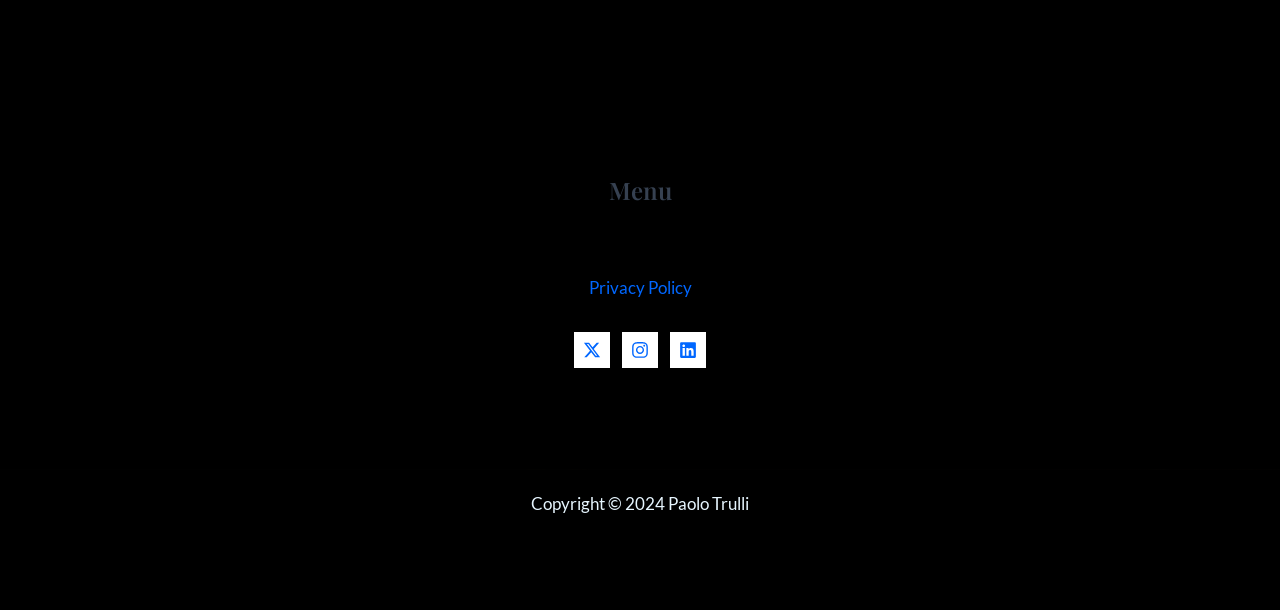Answer in one word or a short phrase: 
What is the signature image above the 'Menu' heading?

P Trulli signature in white